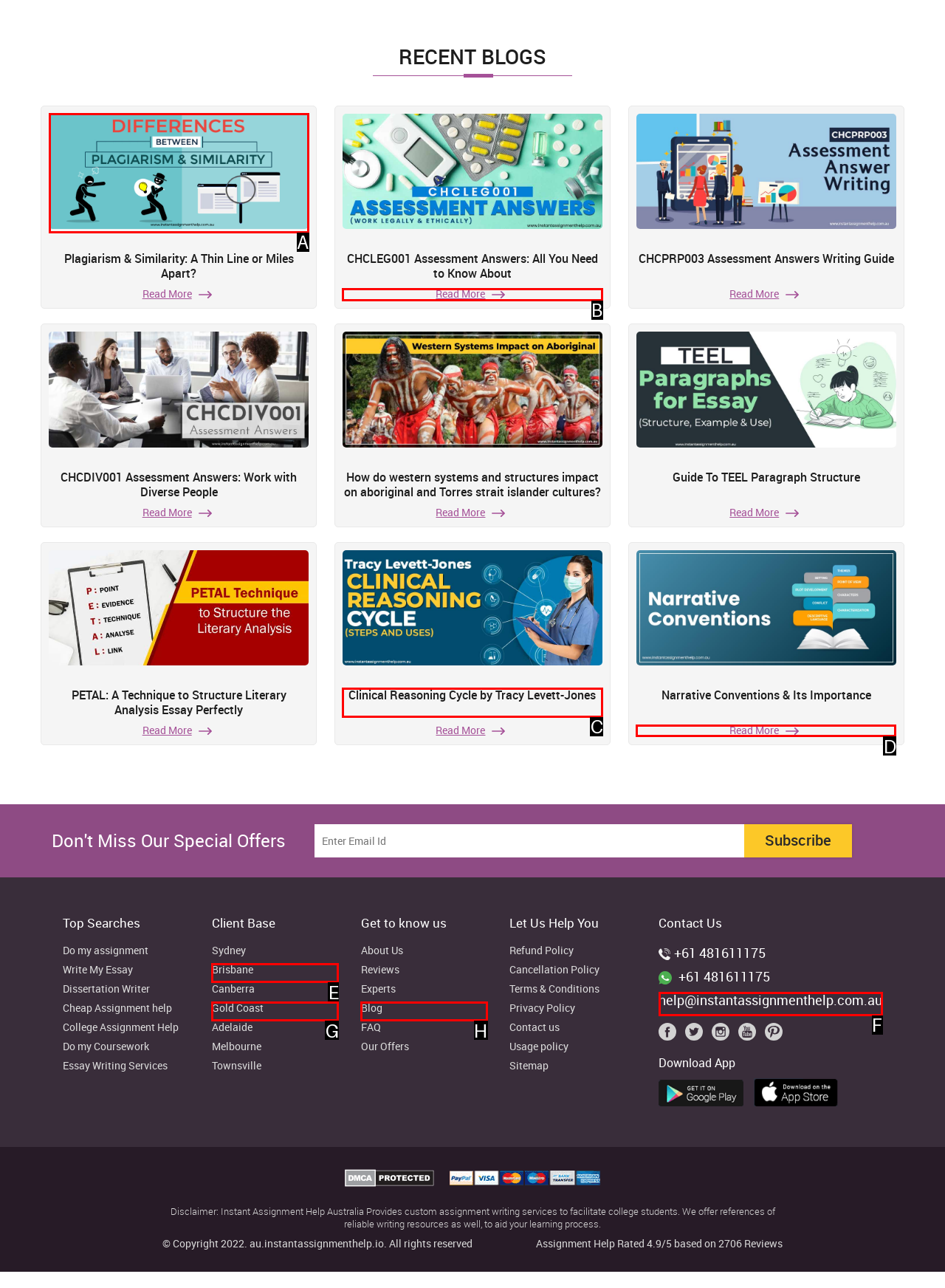Choose the HTML element that should be clicked to achieve this task: Learn more about Clinical Reasoning Cycle by Tracy Levett-Jones
Respond with the letter of the correct choice.

C